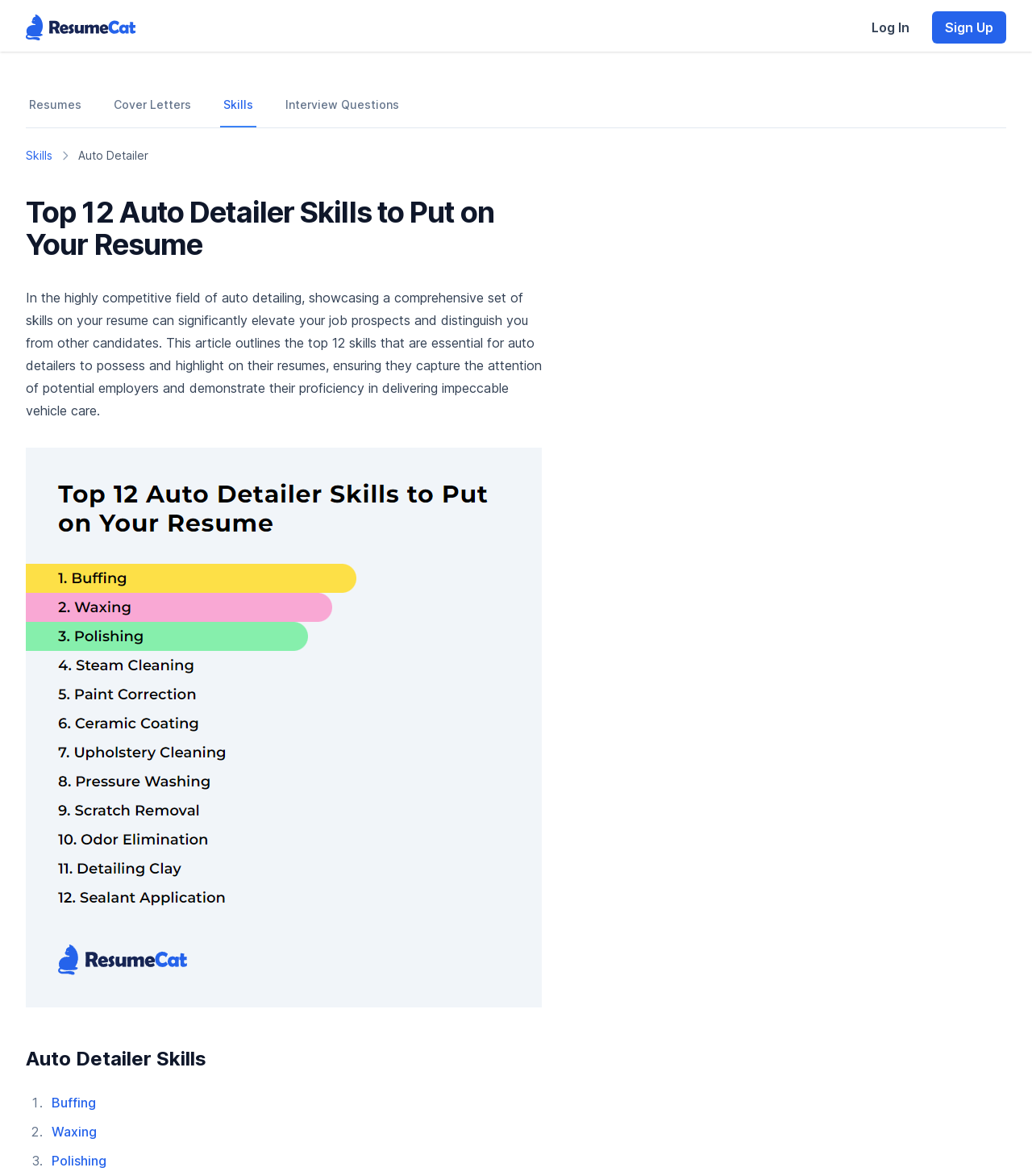What is the purpose of the image on the webpage?
Please use the image to deliver a detailed and complete answer.

The image on the webpage, which is a figure with the caption 'Top 12 Auto Detailer Skills to Put on Your Resume', is likely used to illustrate the skills outlined in the article and make the content more engaging and visual.